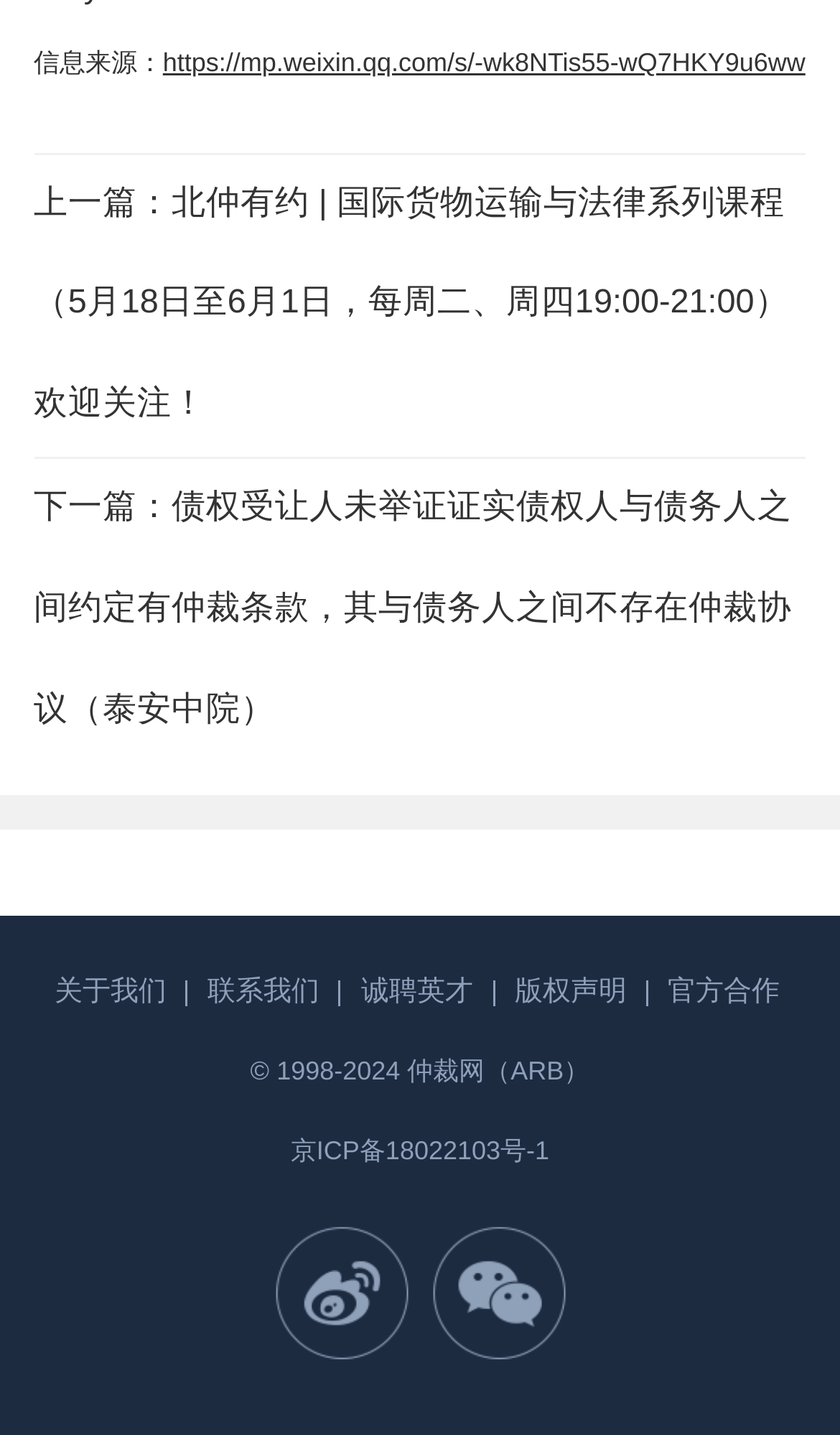Give a concise answer using only one word or phrase for this question:
What is the source of the information?

WeChat